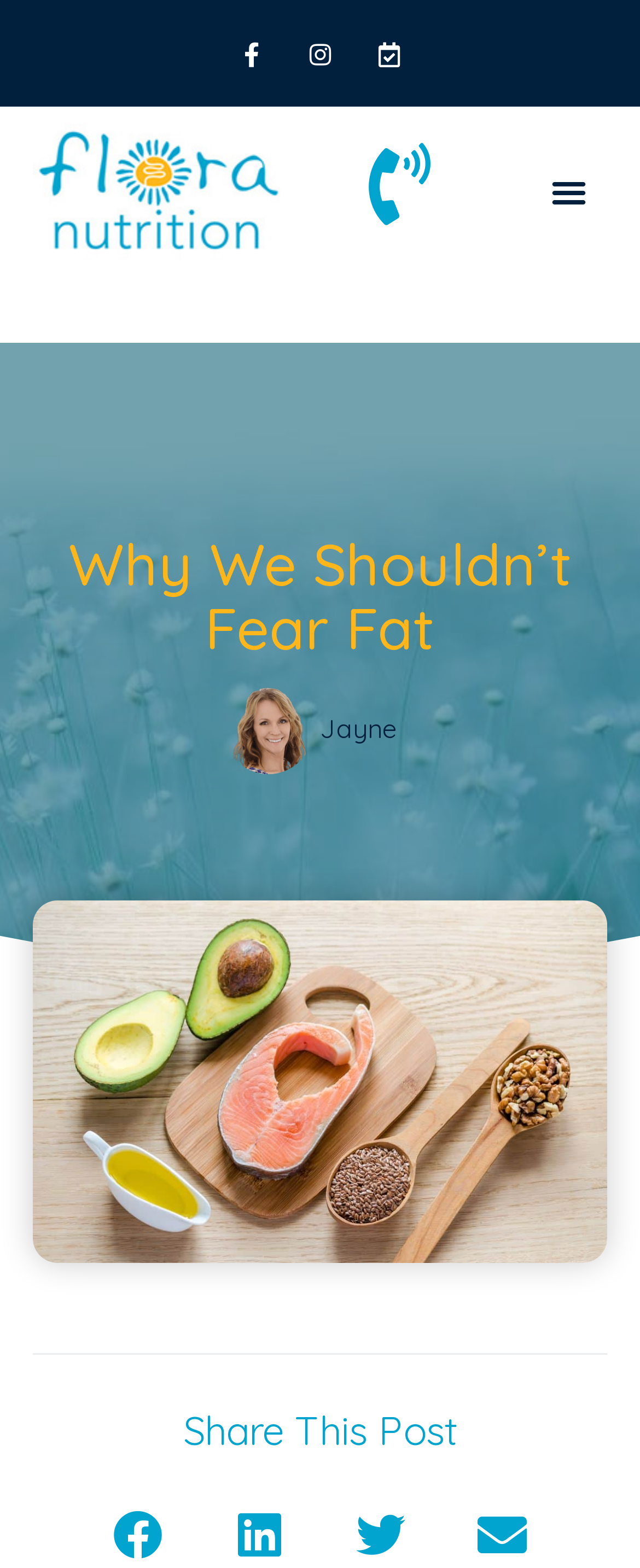How many social media links are there?
By examining the image, provide a one-word or phrase answer.

3